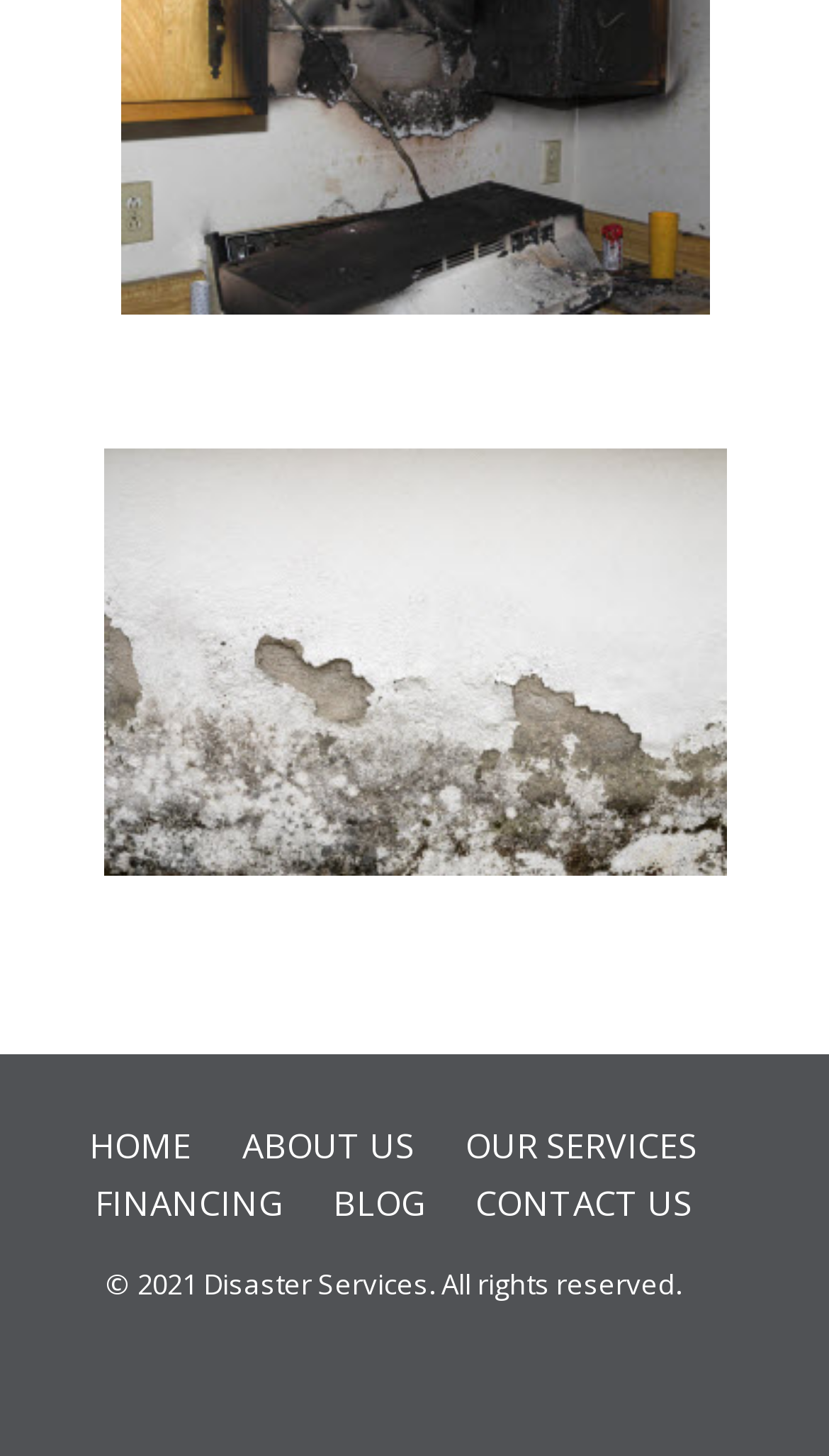Locate the bounding box coordinates of the clickable part needed for the task: "View articles from 2023".

None